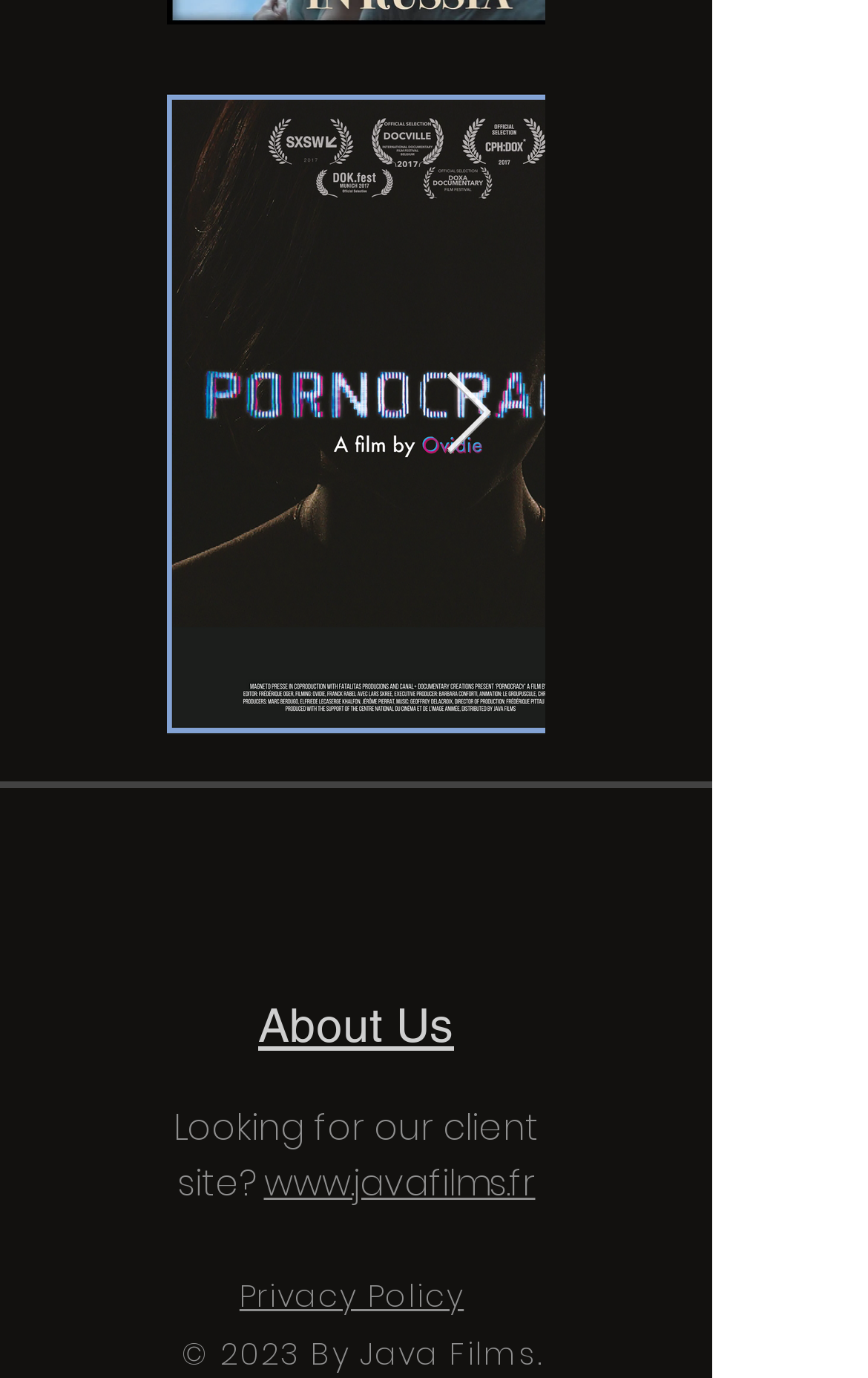Please identify the bounding box coordinates of the element I need to click to follow this instruction: "Check the Privacy Policy".

[0.276, 0.924, 0.534, 0.956]